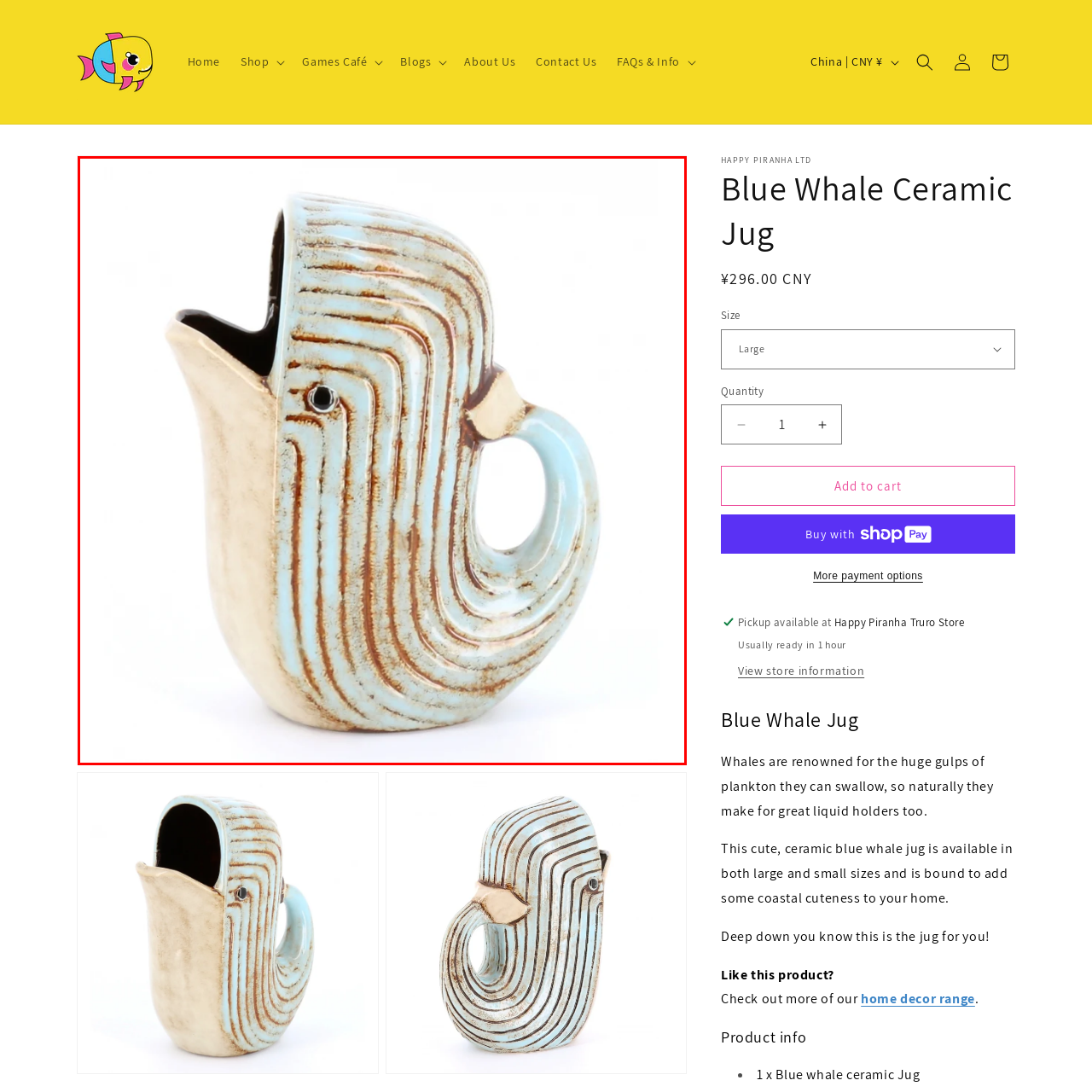Describe in detail the visual elements within the red-lined box.

The image showcases a charming ceramic jug designed in the shape of a blue whale, complete with a fun, playful expression. The jug features a sandy beige base adorned with textured lines that mimic the natural ridges of a whale’s skin, accented by a soft blue glaze that evokes a sense of coastal whimsy. This eye-catching piece is both functional and decorative, perfect for adding a touch of marine-themed charm to any home. It is available in different sizes, making it a versatile addition to your kitchen or as a unique accent for your decor.